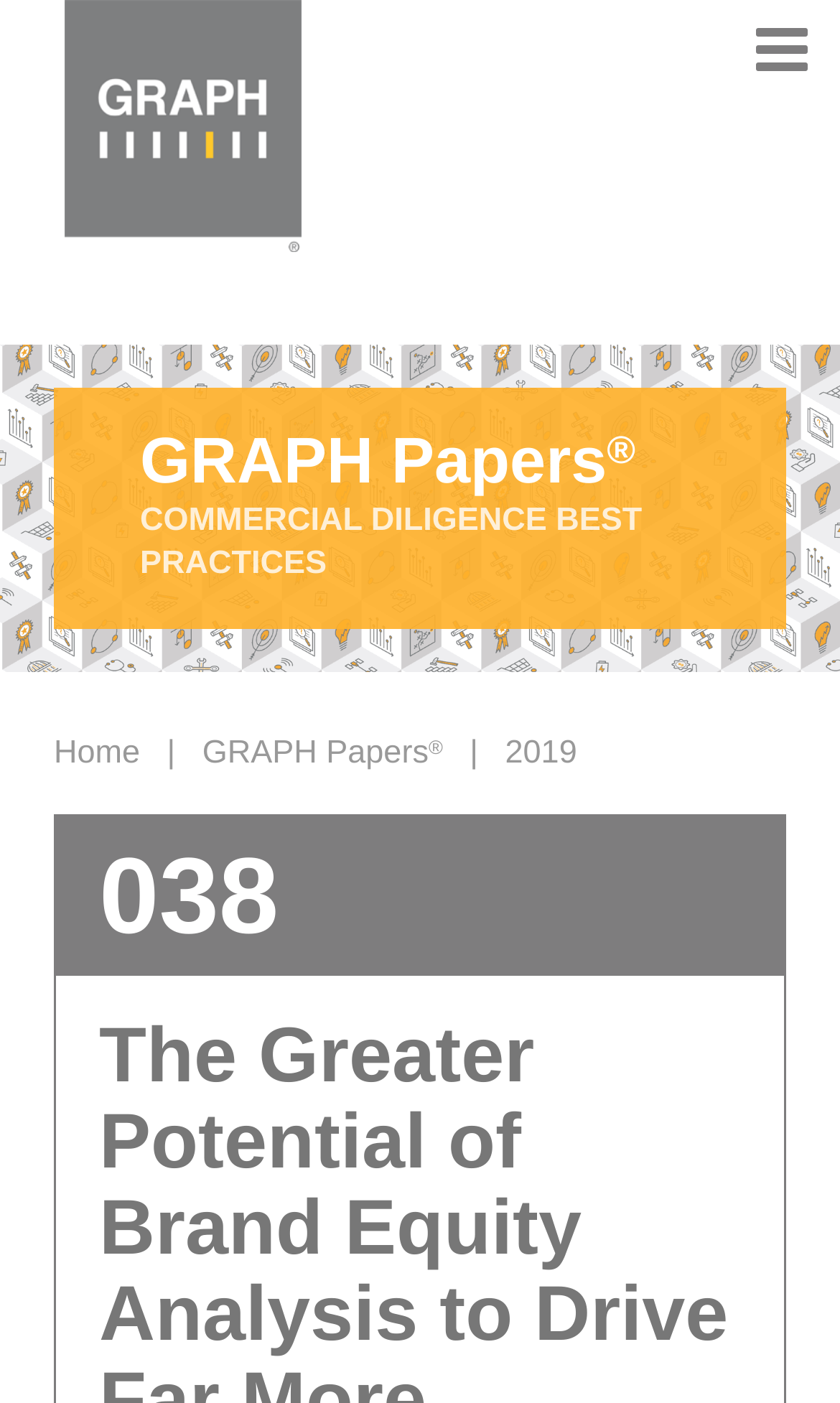Identify the bounding box coordinates for the UI element that matches this description: "alt="GRAPH"".

[0.077, 0.0, 0.359, 0.169]